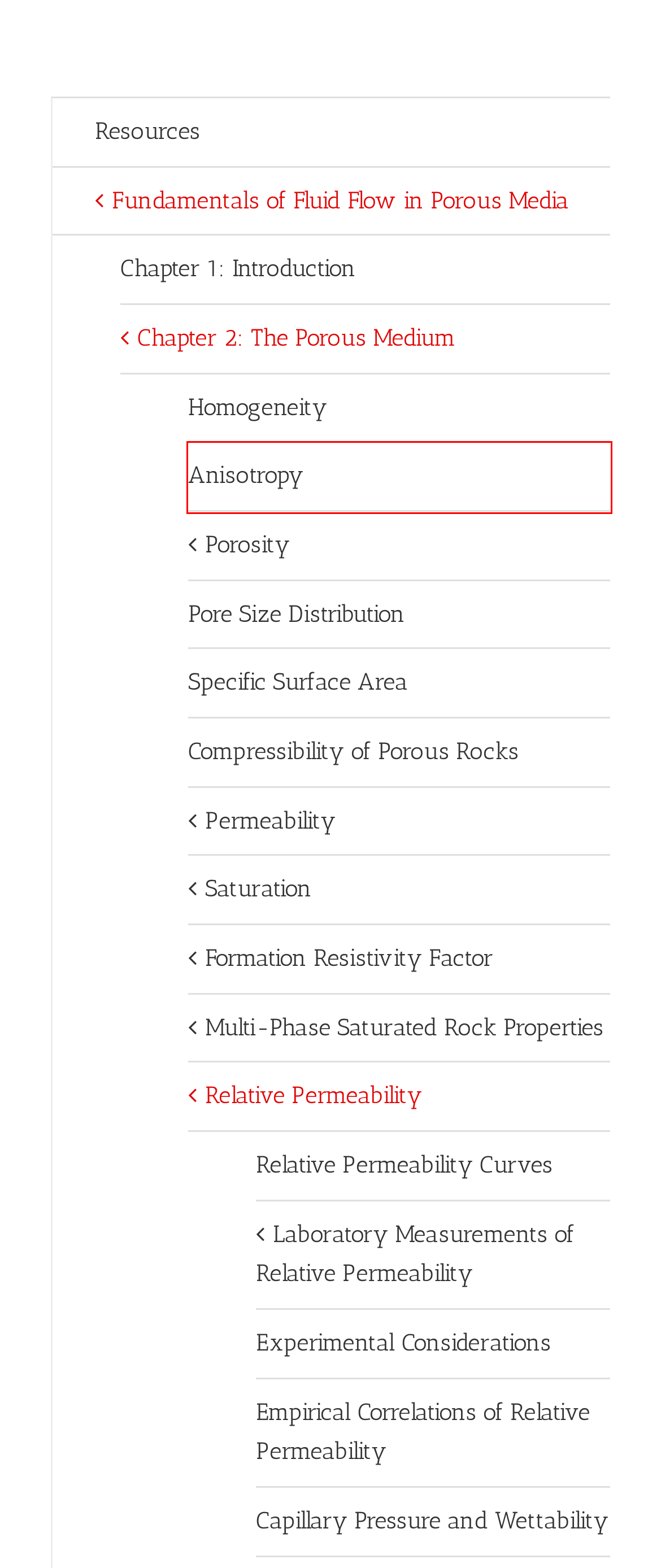You see a screenshot of a webpage with a red bounding box surrounding an element. Pick the webpage description that most accurately represents the new webpage after interacting with the element in the red bounding box. The options are:
A. Laboratory Measurements of Relative Permeability | Fundamentals of Fluid Flow in Porous Media
B. Permeability | Fundamentals of Fluid Flow in Porous Media
C. Relative Permeability Curves | Fundamentals of Fluid Flow in Porous Media
D. Introduction to Fundamentals of Fluid Flow in Porous Media
E. Relative Permeability | Fundamentals of Fluid Flow in Porous Media
F. Multi-Phase Saturated Rock Properties | Fundamentals of Fluid Flow in Porous Media
G. Anisotropy | Fundamentals of Fluid Flow in Porous Media
H. Compressibility of Porous Rocks | Fundamentals of Fluid Flow in Porous Media

G